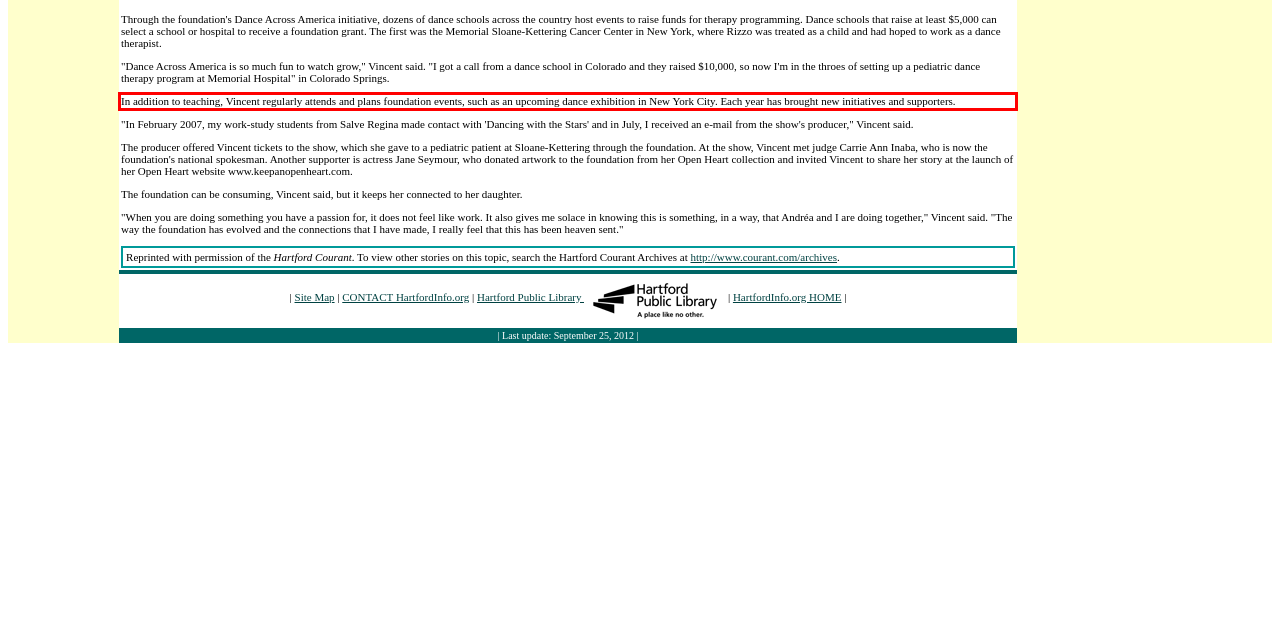Please analyze the screenshot of a webpage and extract the text content within the red bounding box using OCR.

In addition to teaching, Vincent regularly attends and plans foundation events, such as an upcoming dance exhibition in New York City. Each year has brought new initiatives and supporters.